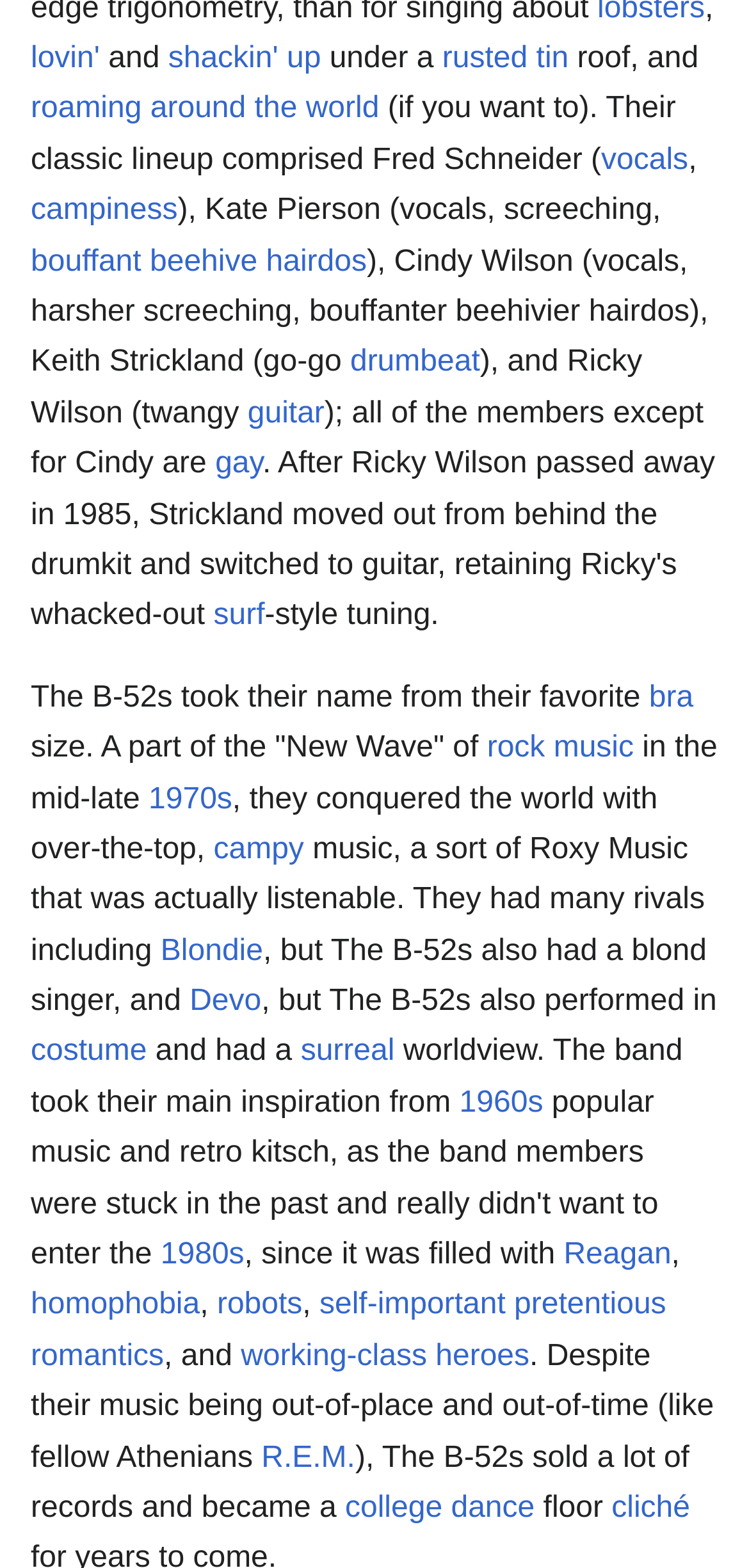Respond to the following question using a concise word or phrase: 
What is the hair style of Kate Pierson?

Bouffant